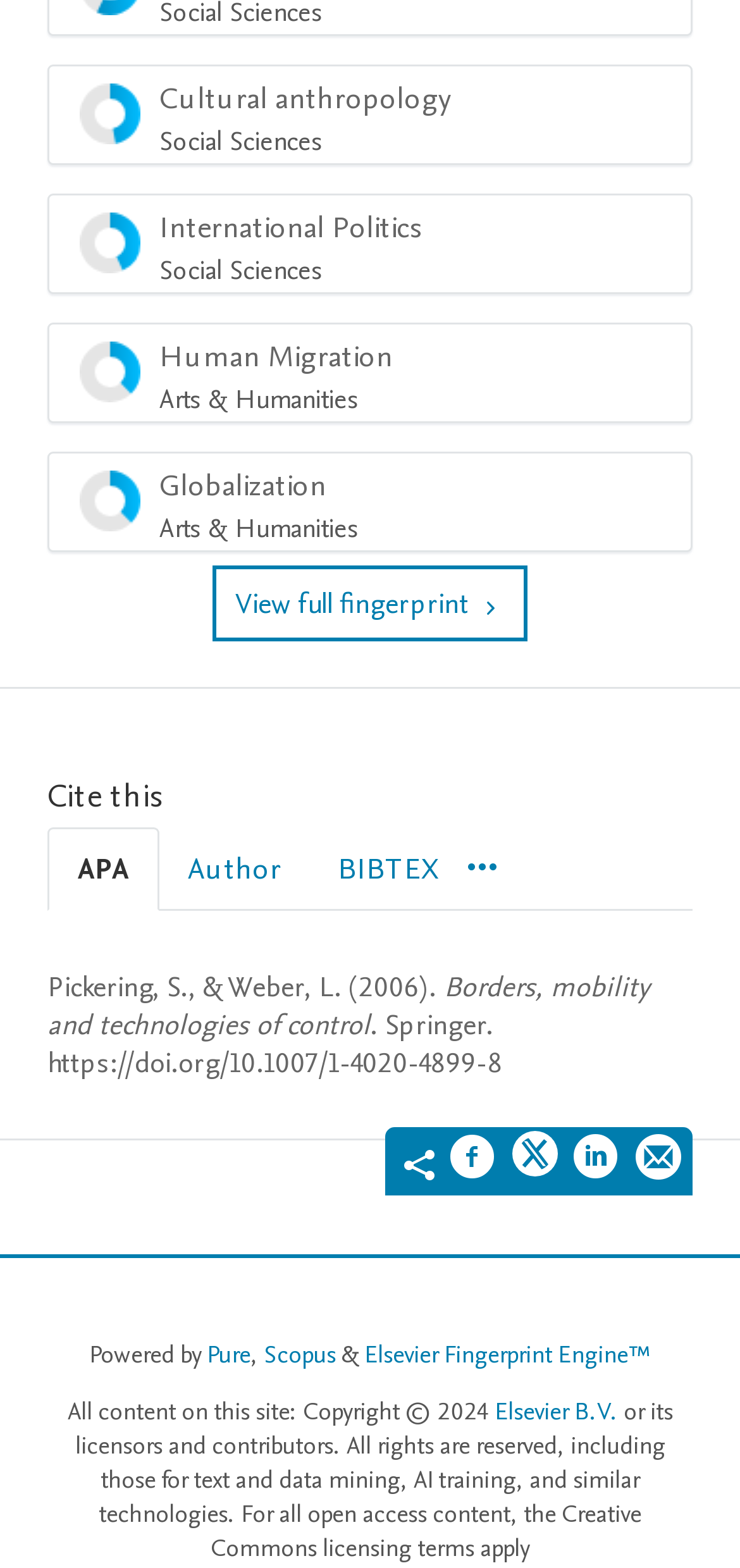What is the subject of the cited work?
Answer the question in a detailed and comprehensive manner.

I found the answer by looking at the tabpanel with the label 'APA' and finding the StaticText element that contains the title of the cited work, which is 'Borders, mobility and technologies of control'.